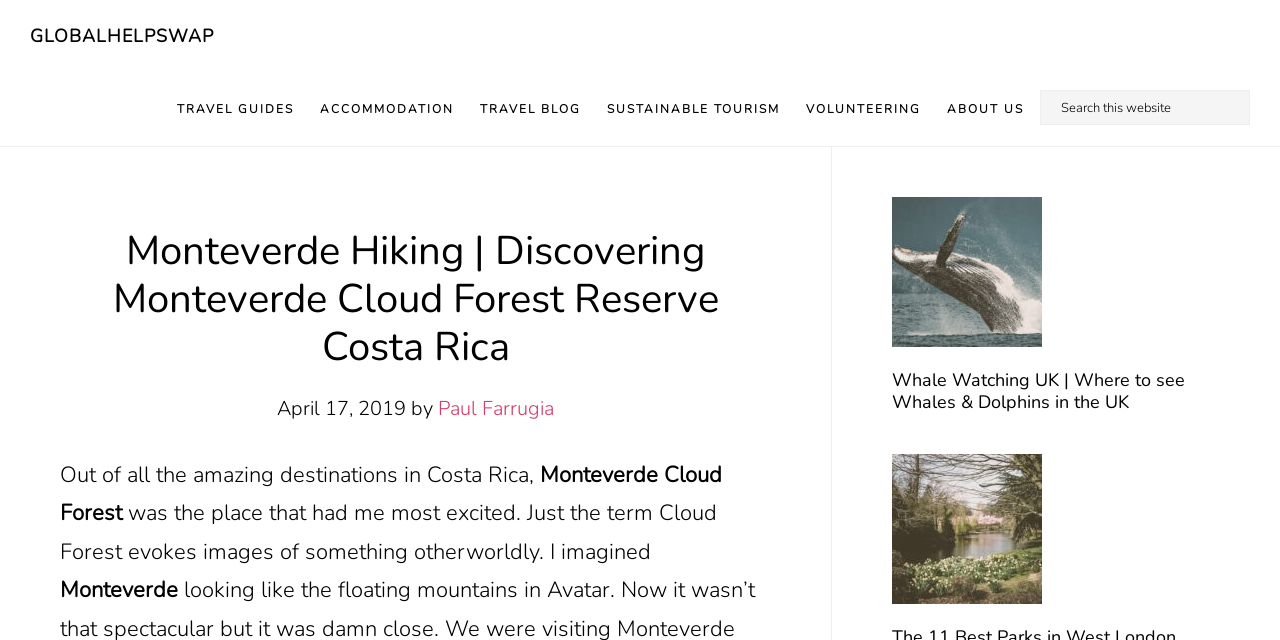Identify the bounding box coordinates for the region to click in order to carry out this instruction: "Read about Whale Watching UK". Provide the coordinates using four float numbers between 0 and 1, formatted as [left, top, right, bottom].

[0.697, 0.576, 0.953, 0.646]